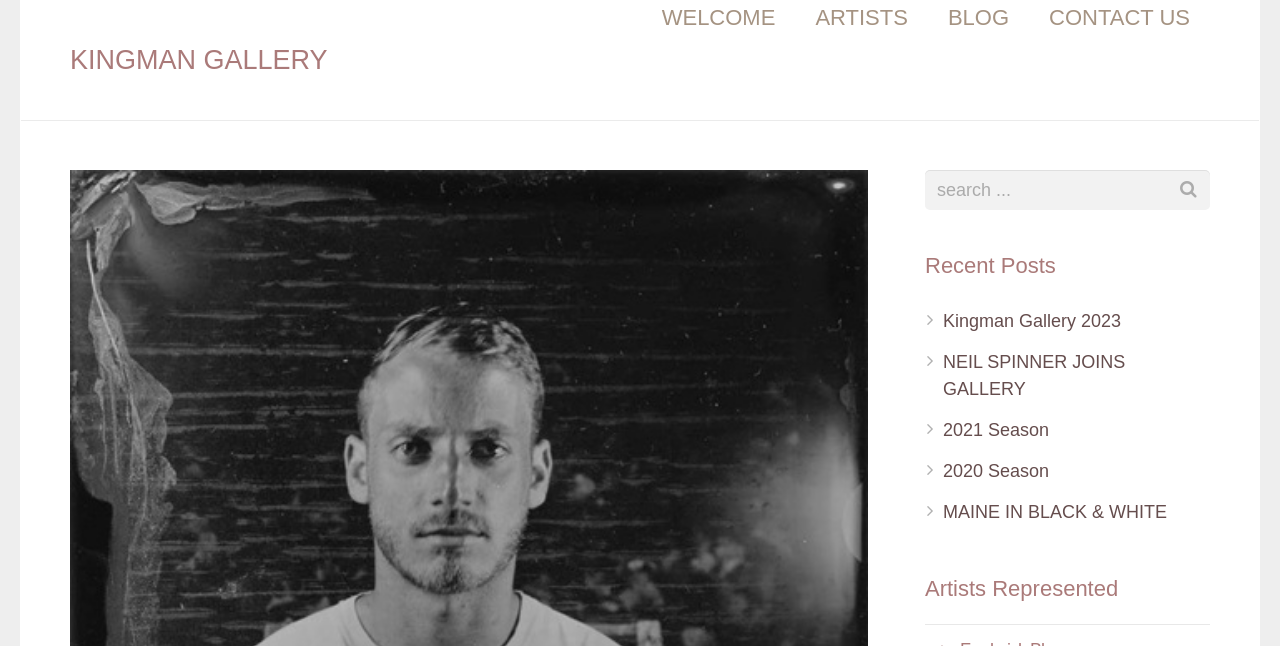Construct a comprehensive caption that outlines the webpage's structure and content.

The webpage is about the Kingman Gallery, specifically promoting Tintype Portrait Sessions. At the top left, there is a link to the Kingman Gallery's main page. On the top right, there are four navigation links: WELCOME, ARTISTS, BLOG, and CONTACT US, arranged horizontally. 

Below the navigation links, there is a search bar with a magnifying glass icon on the right side. 

The main content area is divided into two sections. The left section has a heading "Recent Posts" and lists four blog post links, including "Kingman Gallery 2023", "NEIL SPINNER JOINS GALLERY", "2021 Season", and "2020 Season", stacked vertically. The most recent post is at the top. 

The right section has a heading "Artists Represented" at the bottom. There are no other elements in this section, suggesting it might be empty or awaiting content.